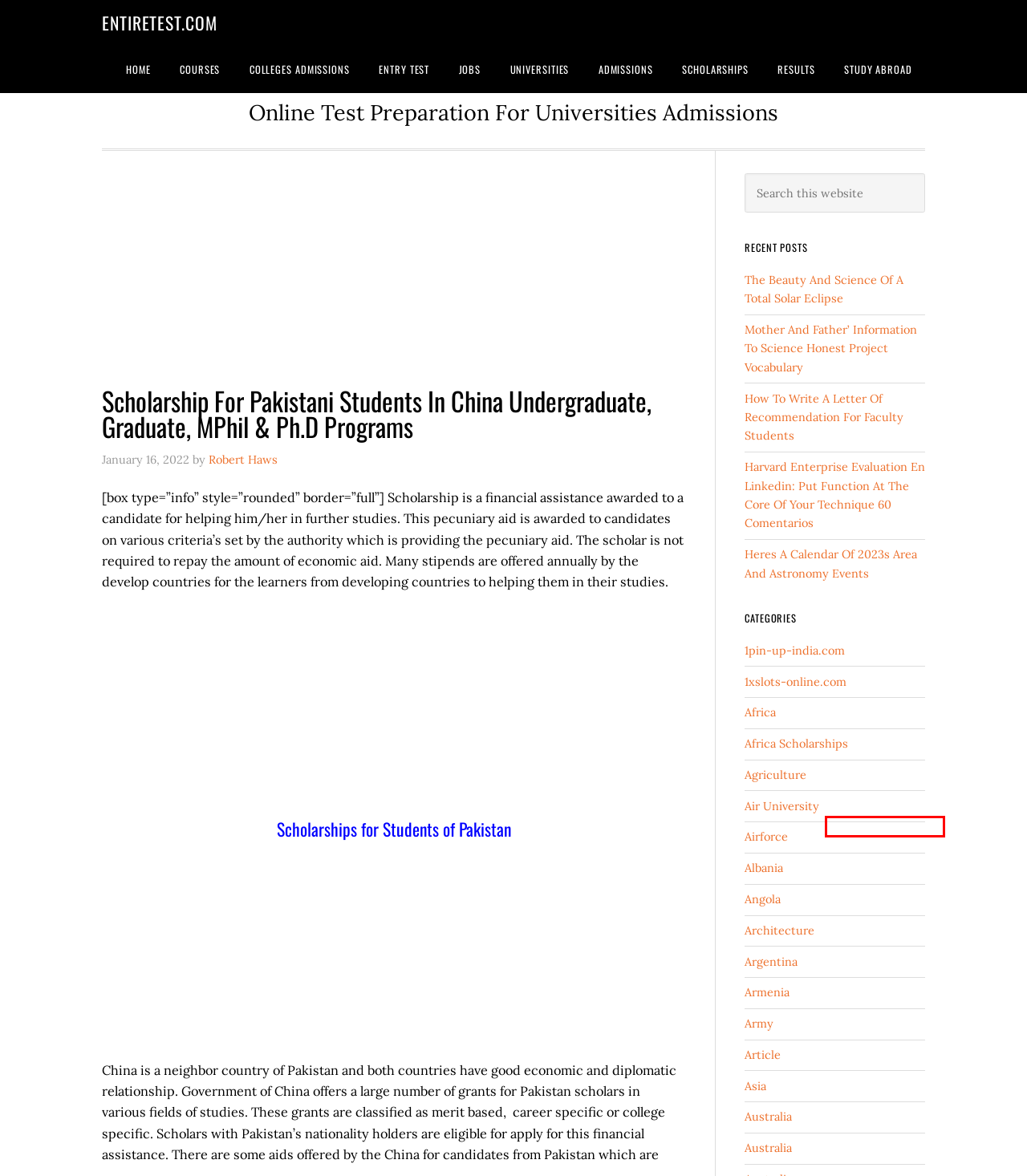Analyze the given webpage screenshot and identify the UI element within the red bounding box. Select the webpage description that best matches what you expect the new webpage to look like after clicking the element. Here are the candidates:
A. Air University Archives - EntireTest.com
B. Entry Test Archives - EntireTest.com
C. Agriculture Archives - EntireTest.com
D. Heres A Calendar Of 2023s Area And Astronomy Events - EntireTest.com
E. Africa Scholarships Archives - EntireTest.com
F. Universities Ranking Archives - EntireTest.com
G. 1pin-up-india.com Archives - EntireTest.com
H. Albania Archives - EntireTest.com

E